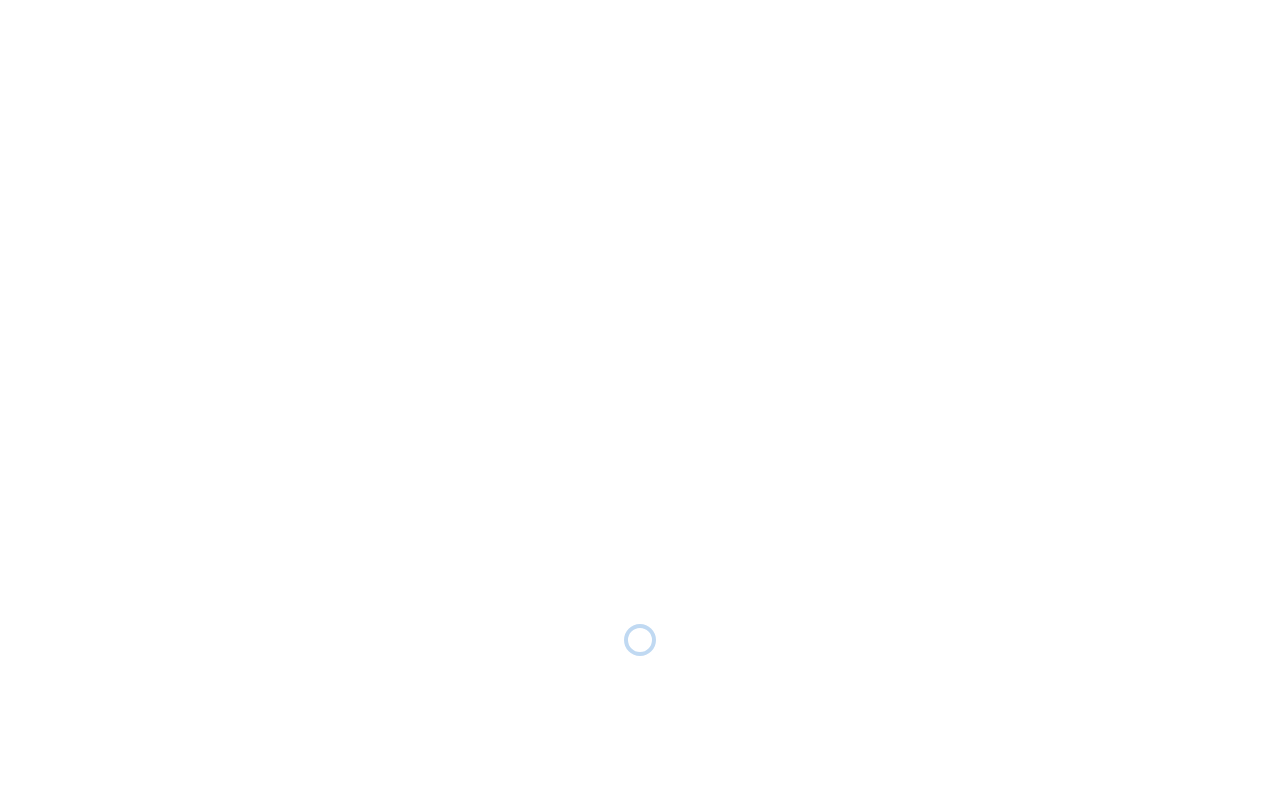Provide a brief response to the question below using a single word or phrase: 
Where can I find the floor plan?

One Bernam – floor plan link